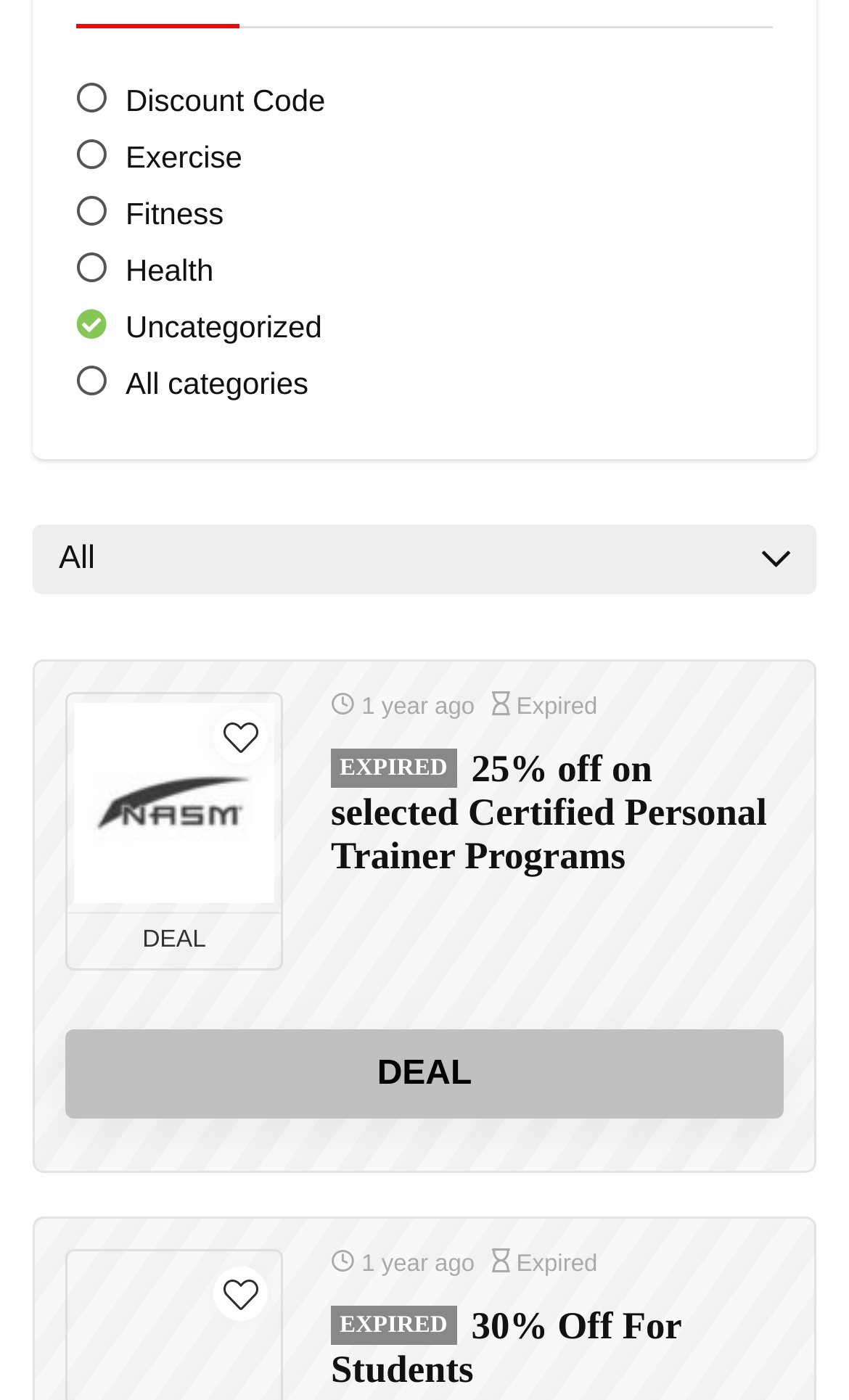Carefully examine the image and provide an in-depth answer to the question: What is the discount percentage of the second deal?

The second deal has a heading 'EXPIRED 30% Off For Students', which suggests that the discount percentage of this deal is '30% Off'.